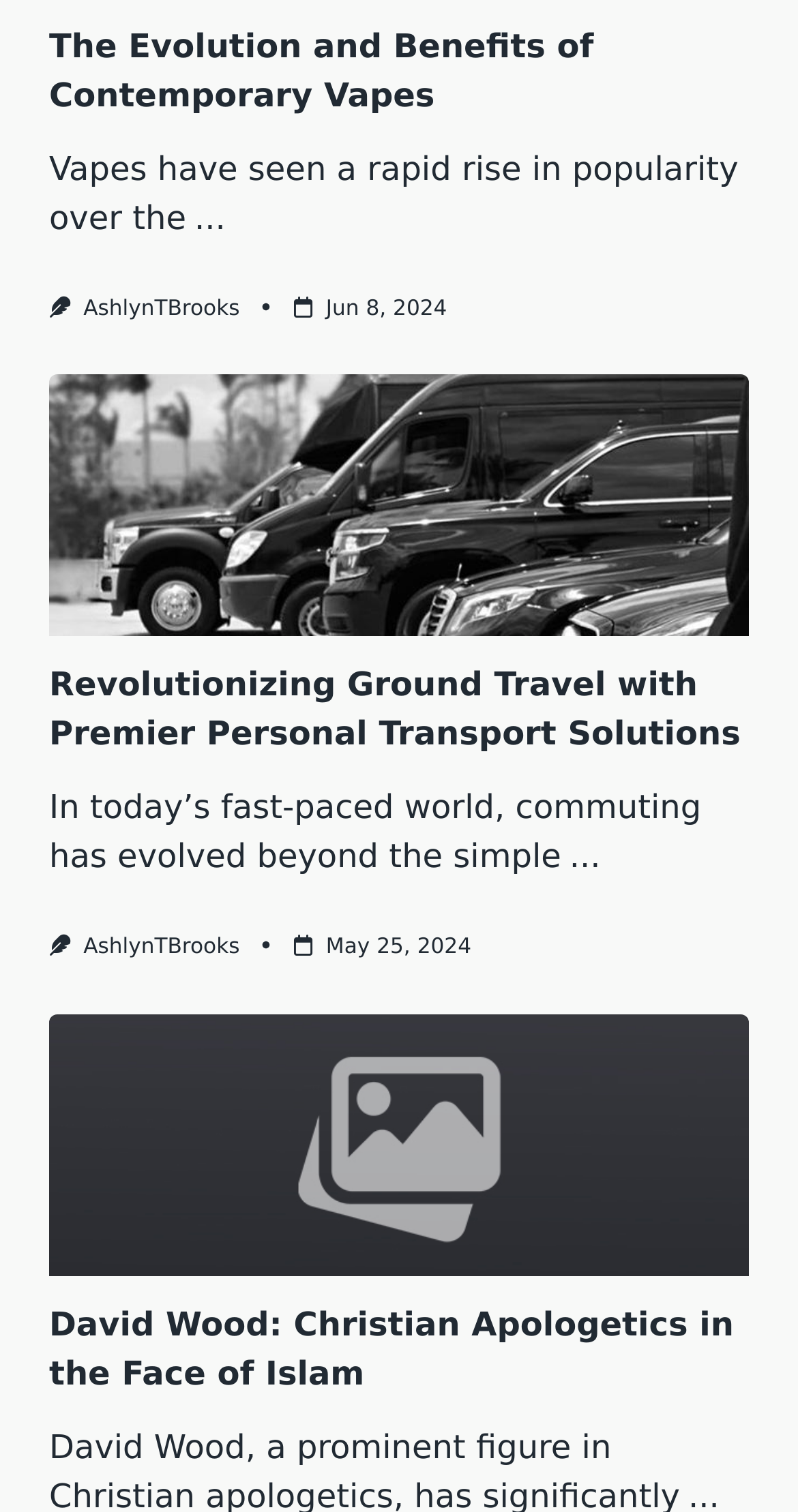Who is the author of the first article?
Give a single word or phrase as your answer by examining the image.

AshlynTBrooks